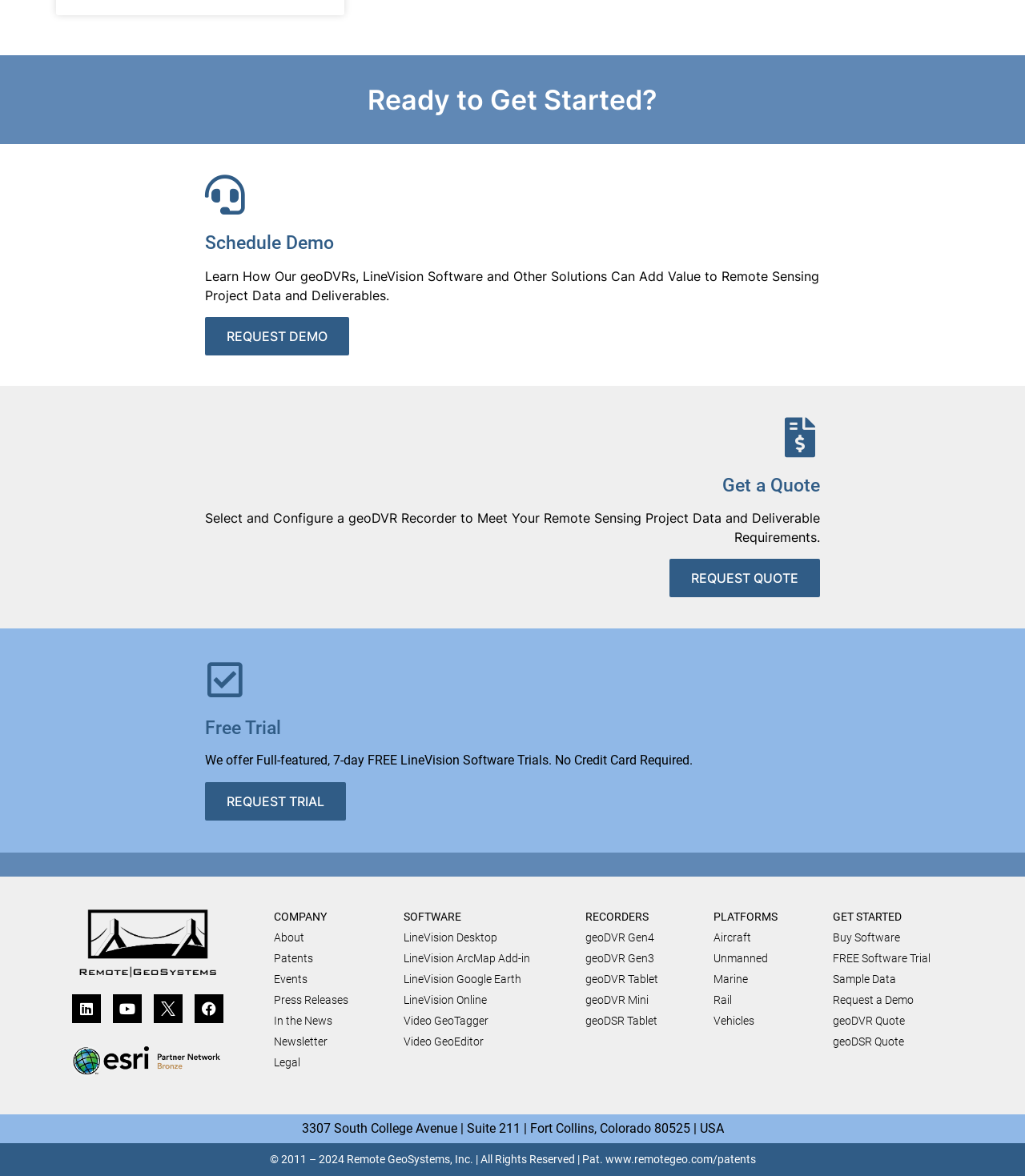Identify the bounding box coordinates of the region I need to click to complete this instruction: "Get a quote".

[0.653, 0.475, 0.8, 0.508]